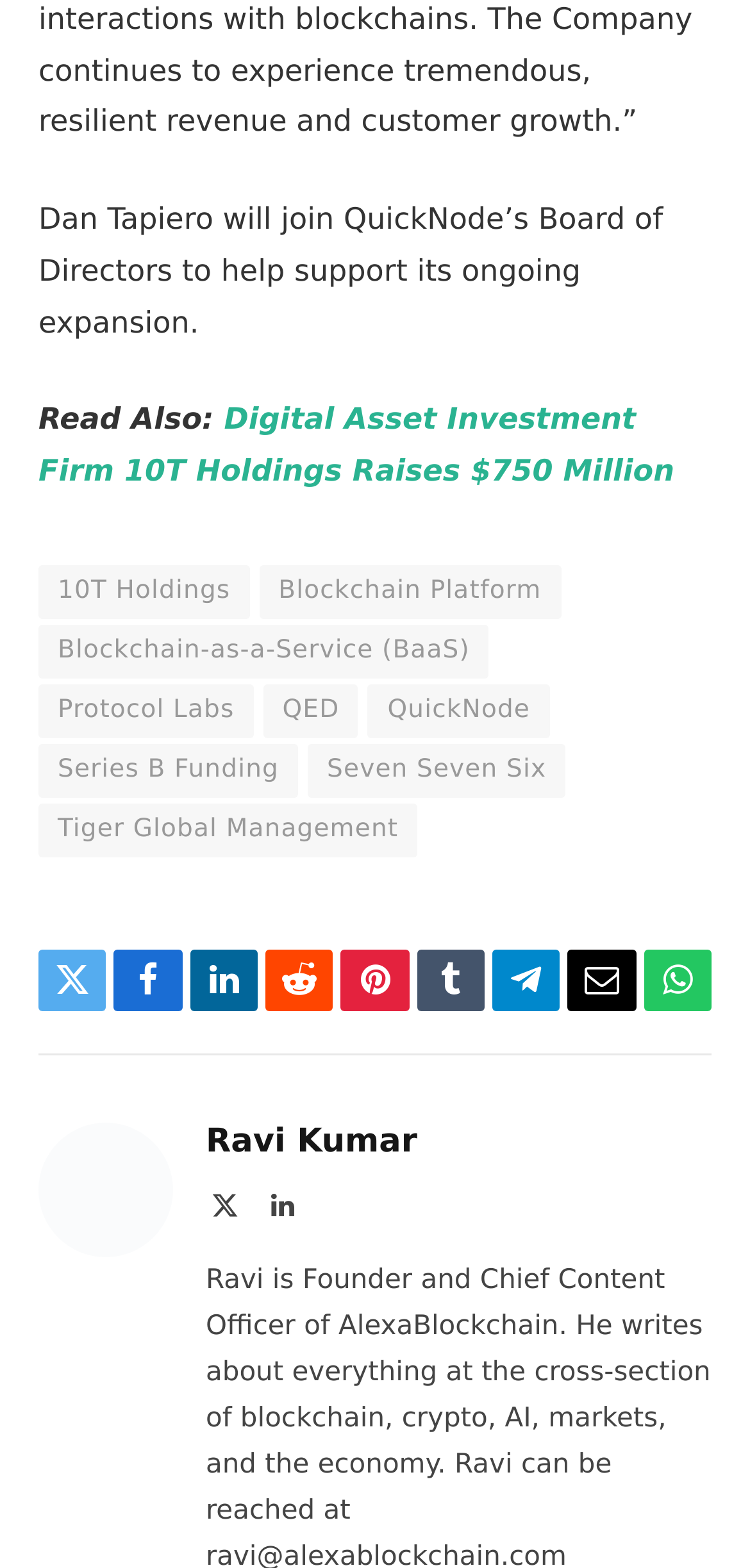How many social media links are available at the bottom of the page?
Based on the screenshot, provide a one-word or short-phrase response.

8